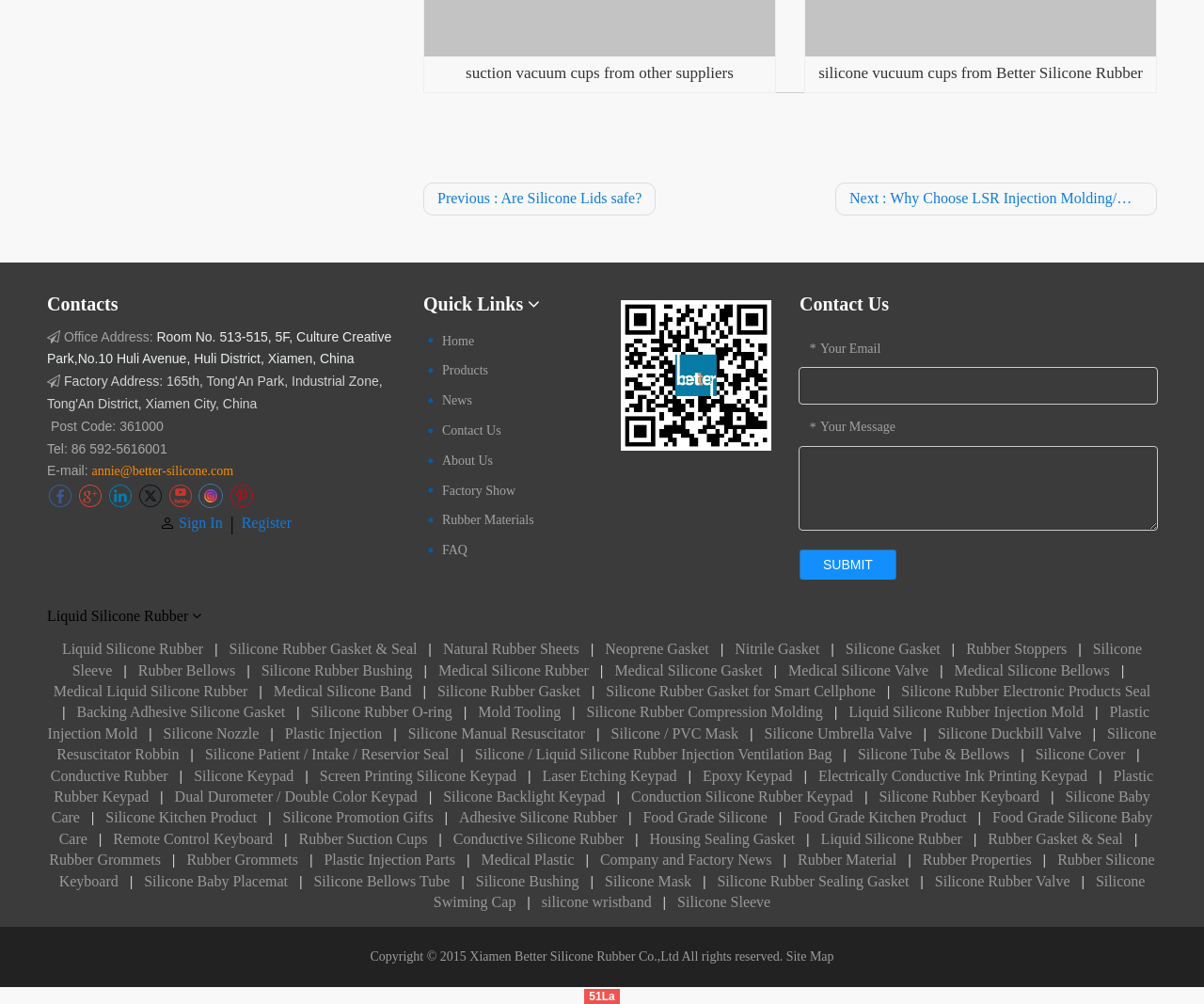Identify the bounding box for the element characterized by the following description: "Backing Adhesive Silicone Gasket".

[0.064, 0.669, 0.237, 0.685]